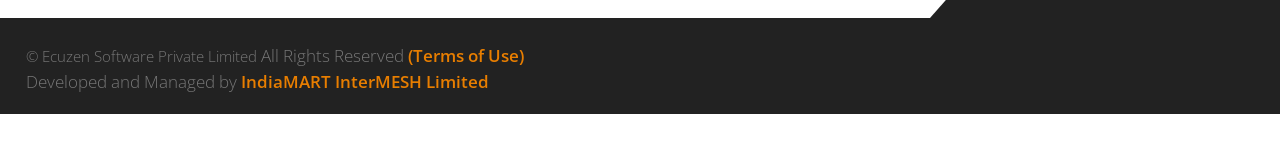What is the logo of Ecuzen Software Private Limited?
Your answer should be a single word or phrase derived from the screenshot.

An image